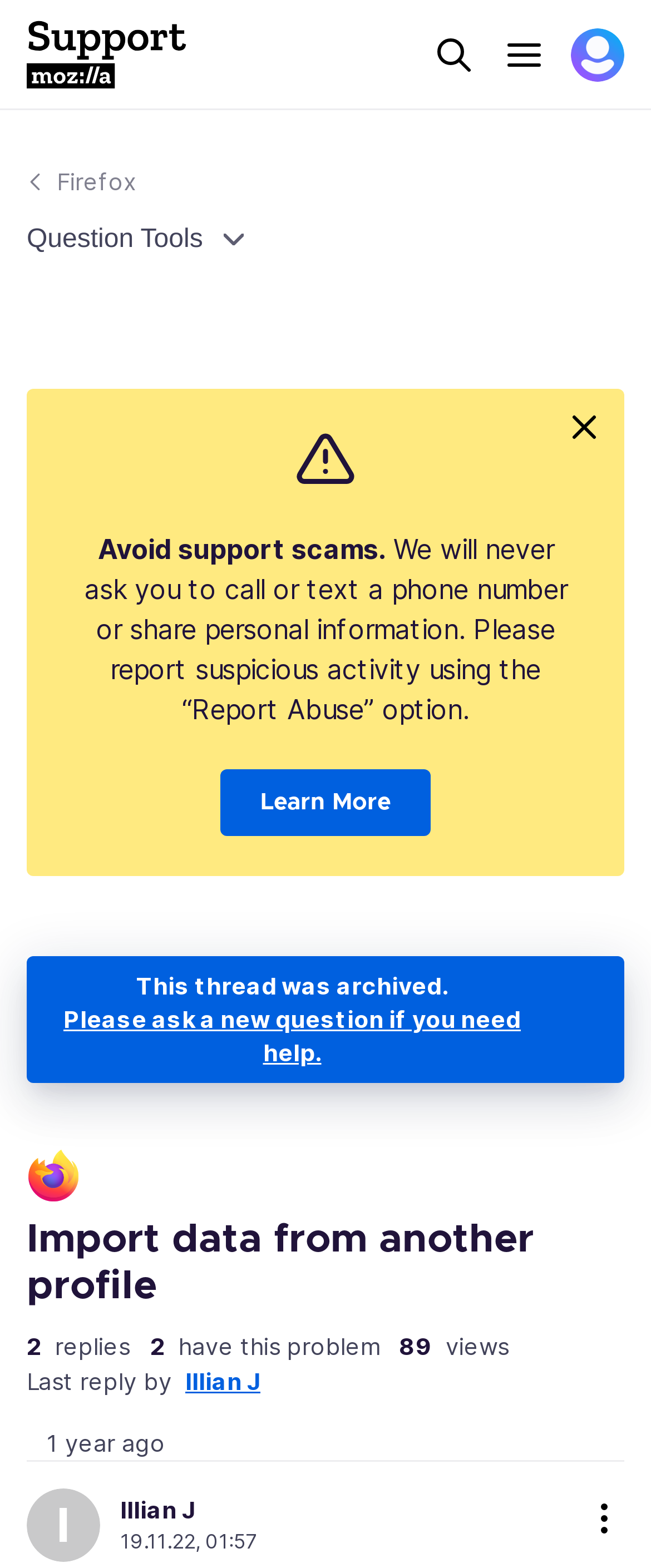Please identify the bounding box coordinates of the region to click in order to complete the given instruction: "Click the question tools button". The coordinates should be four float numbers between 0 and 1, i.e., [left, top, right, bottom].

[0.041, 0.144, 0.959, 0.163]